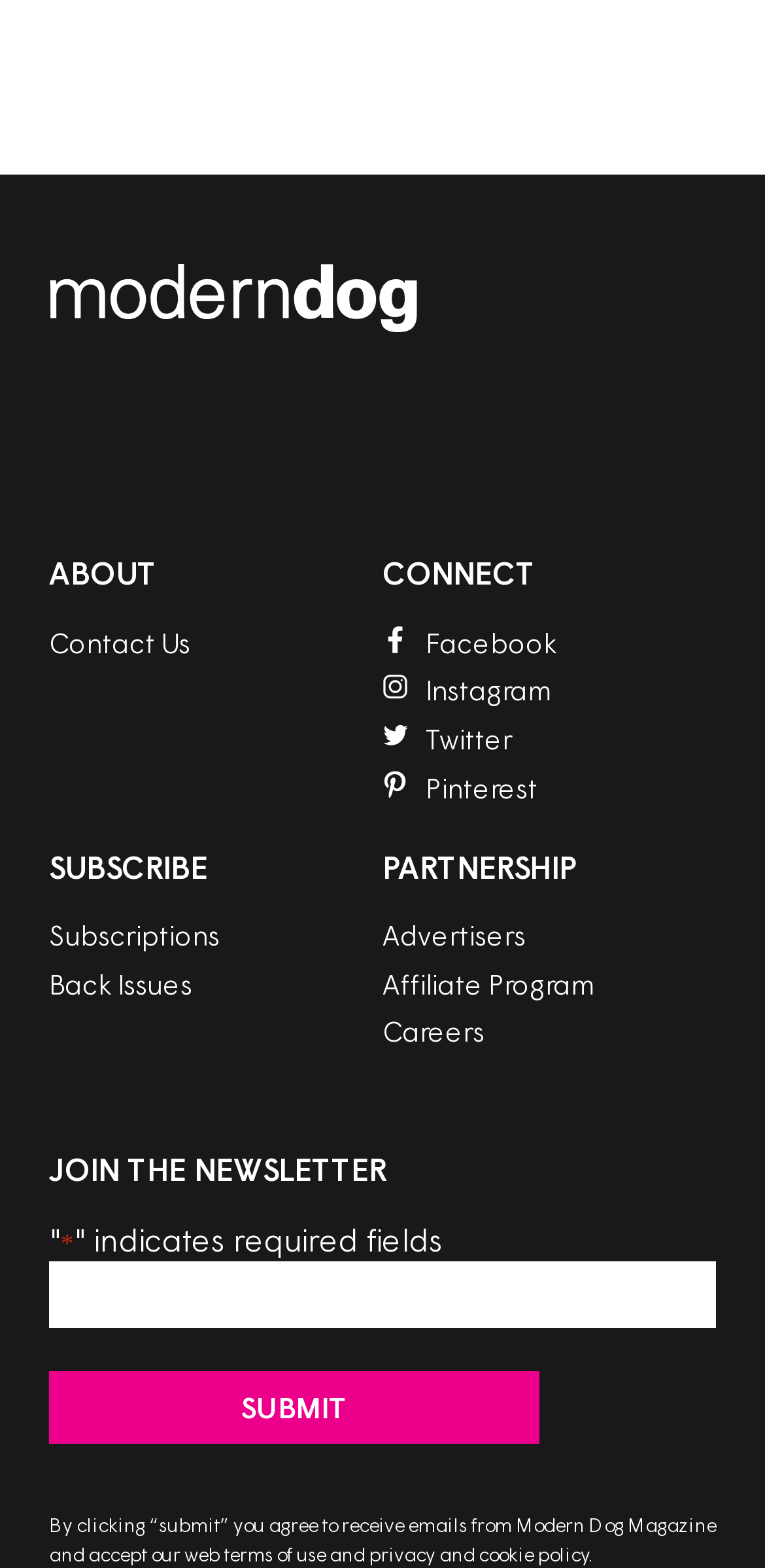How many social media links are there?
Look at the image and respond with a one-word or short-phrase answer.

4